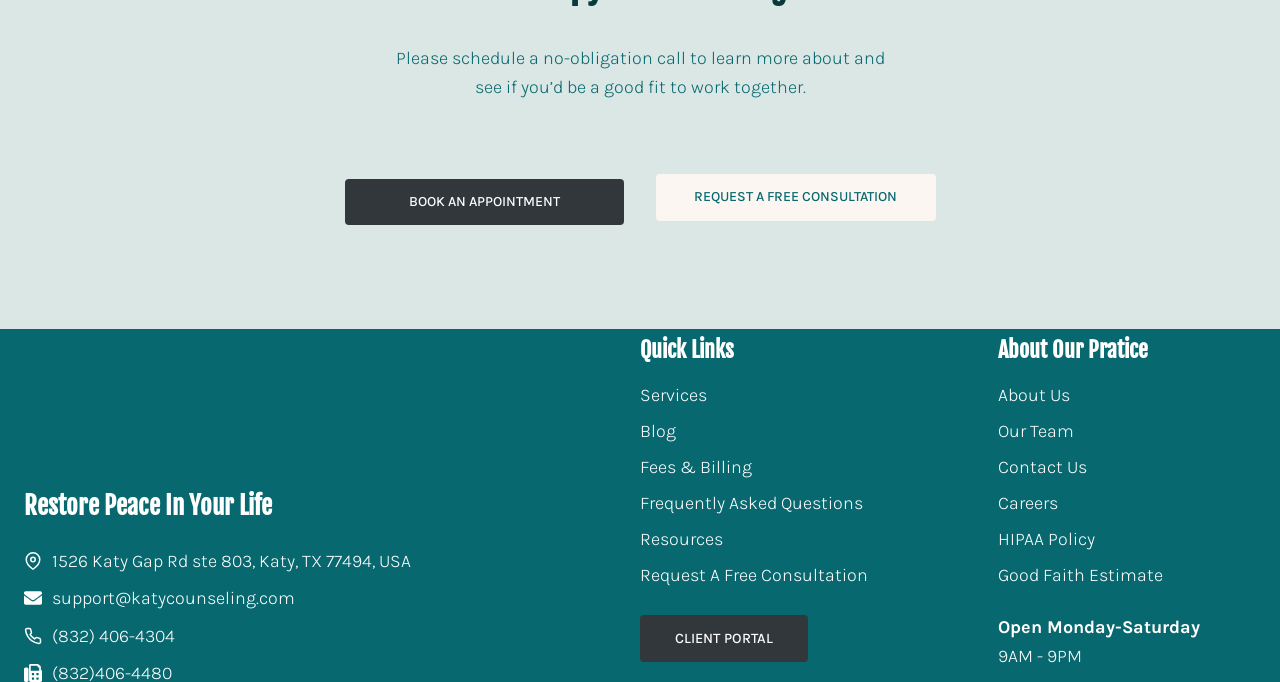Answer the following inquiry with a single word or phrase:
What is the phone number of the counseling service?

(832) 406-4304